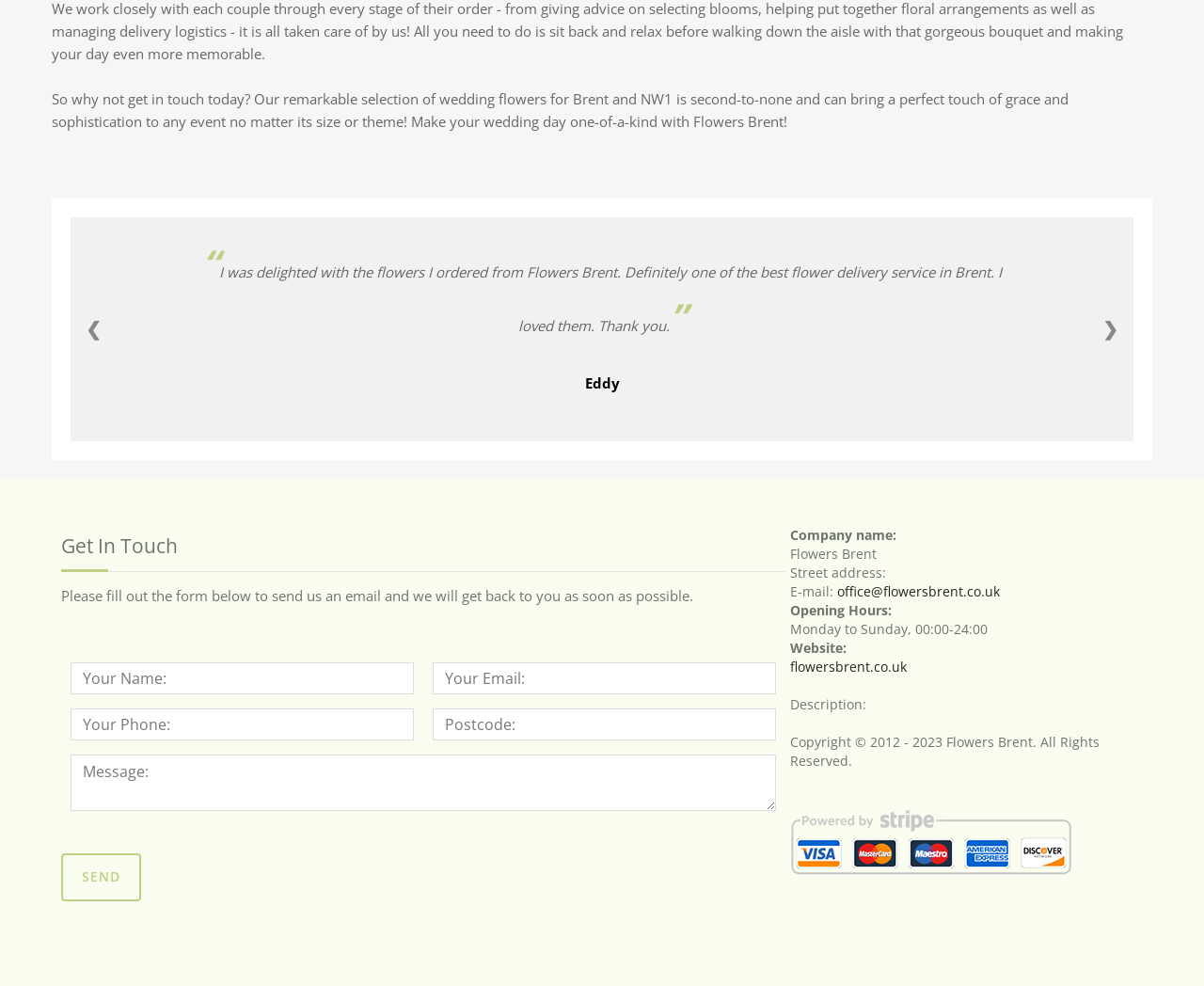Identify the bounding box for the given UI element using the description provided. Coordinates should be in the format (top-left x, top-left y, bottom-right x, bottom-right y) and must be between 0 and 1. Here is the description: name="phone" placeholder="Your Phone:"

[0.059, 0.719, 0.344, 0.751]